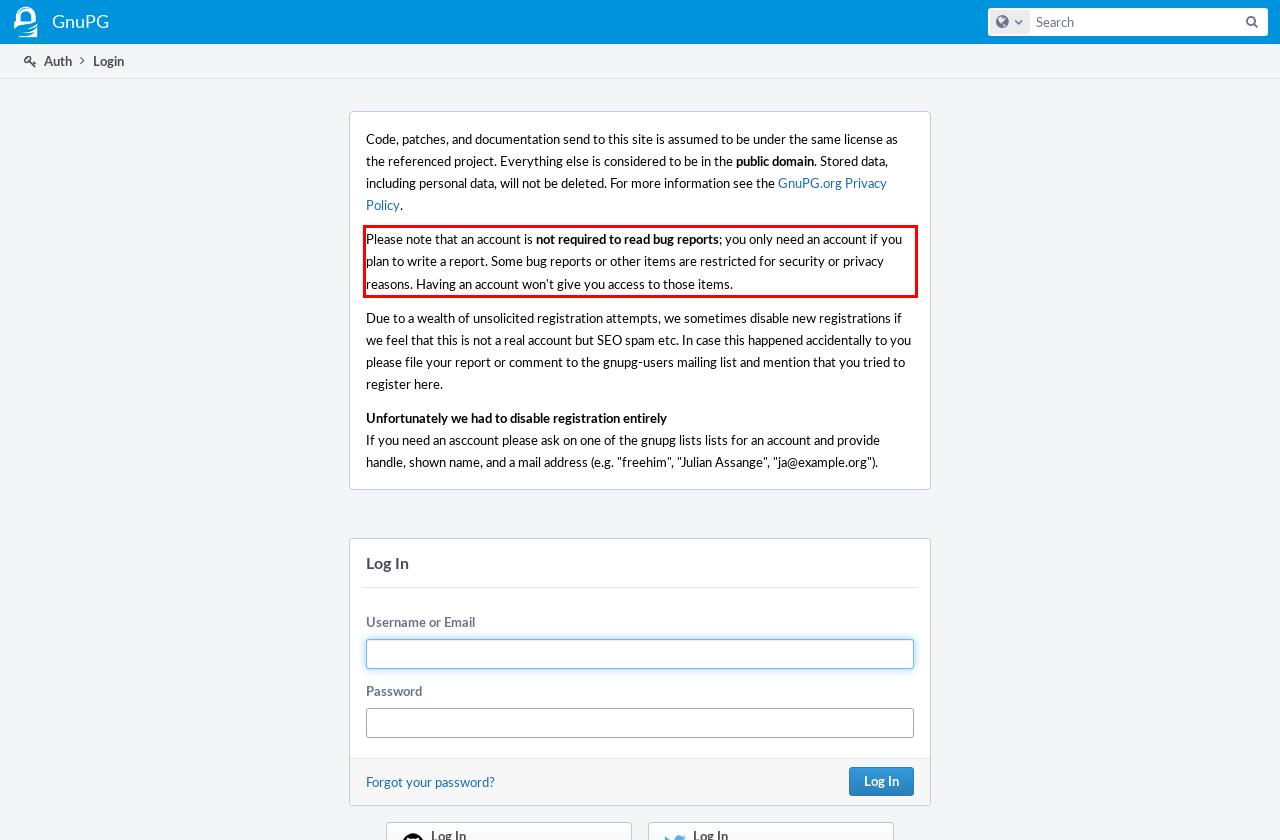You have a screenshot of a webpage, and there is a red bounding box around a UI element. Utilize OCR to extract the text within this red bounding box.

Please note that an account is not required to read bug reports; you only need an account if you plan to write a report. Some bug reports or other items are restricted for security or privacy reasons. Having an account won't give you access to those items.